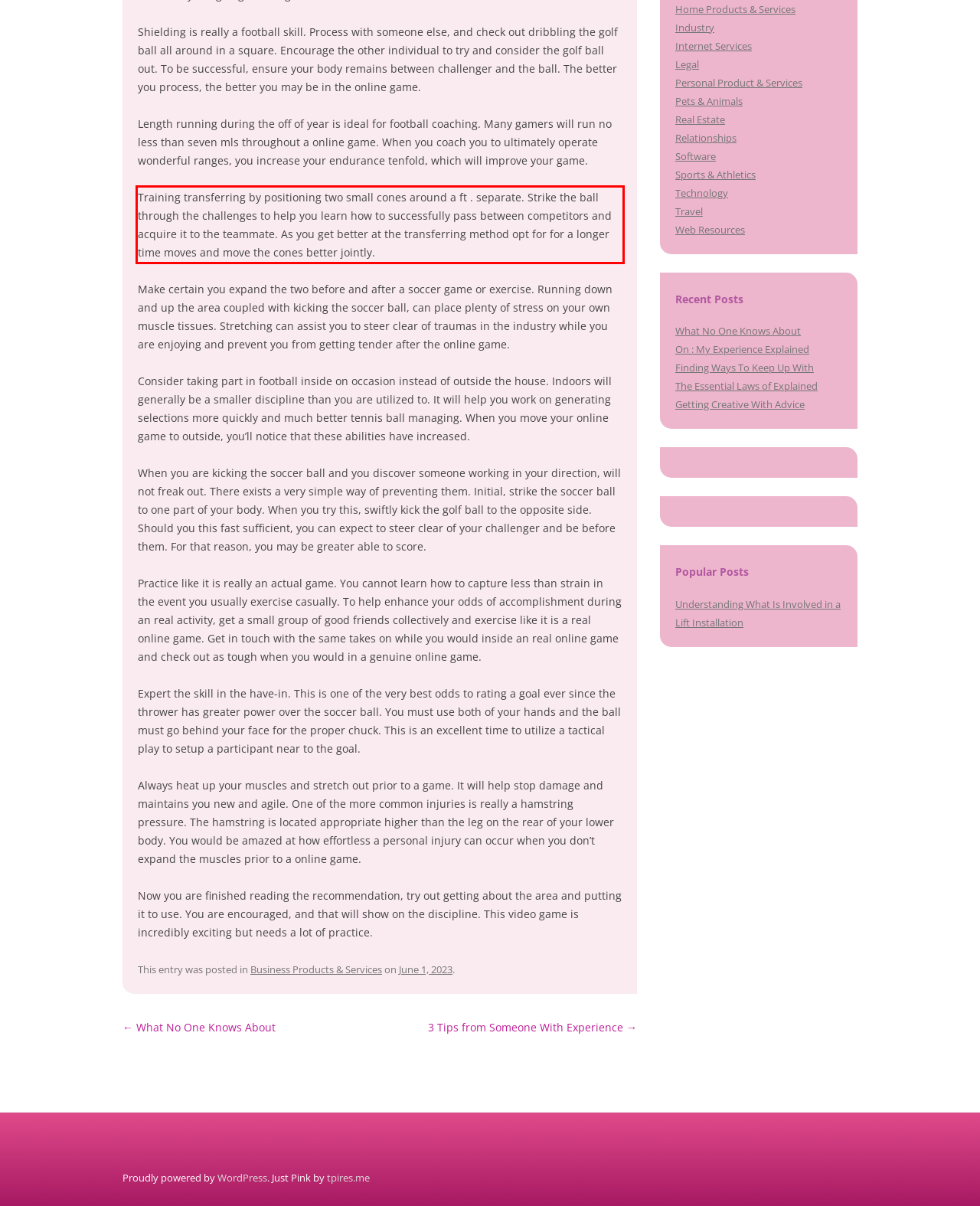Given a screenshot of a webpage containing a red bounding box, perform OCR on the text within this red bounding box and provide the text content.

Training transferring by positioning two small cones around a ft . separate. Strike the ball through the challenges to help you learn how to successfully pass between competitors and acquire it to the teammate. As you get better at the transferring method opt for for a longer time moves and move the cones better jointly.